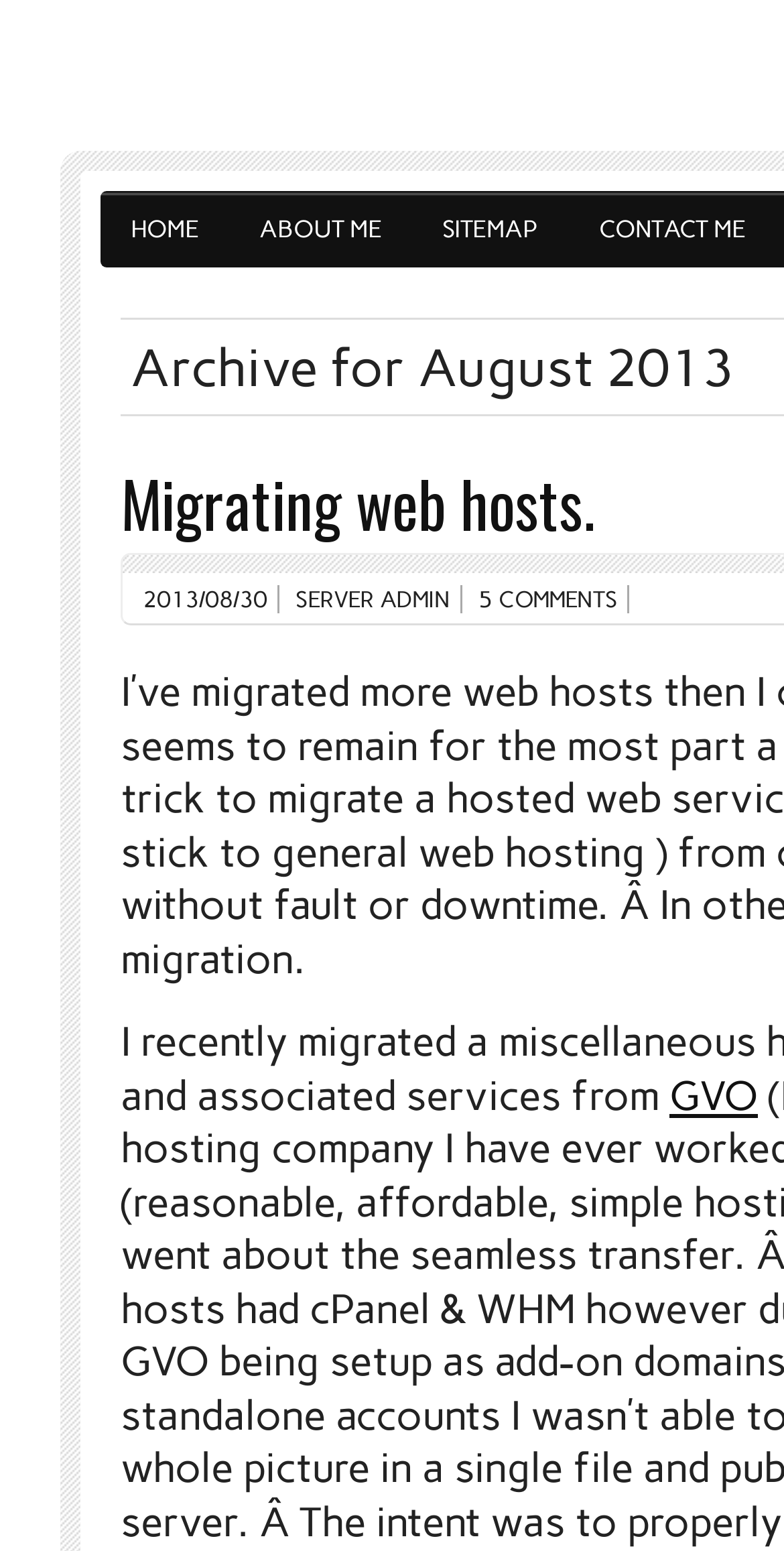Provide the bounding box coordinates of the HTML element this sentence describes: "Server Admin".

[0.377, 0.377, 0.574, 0.395]